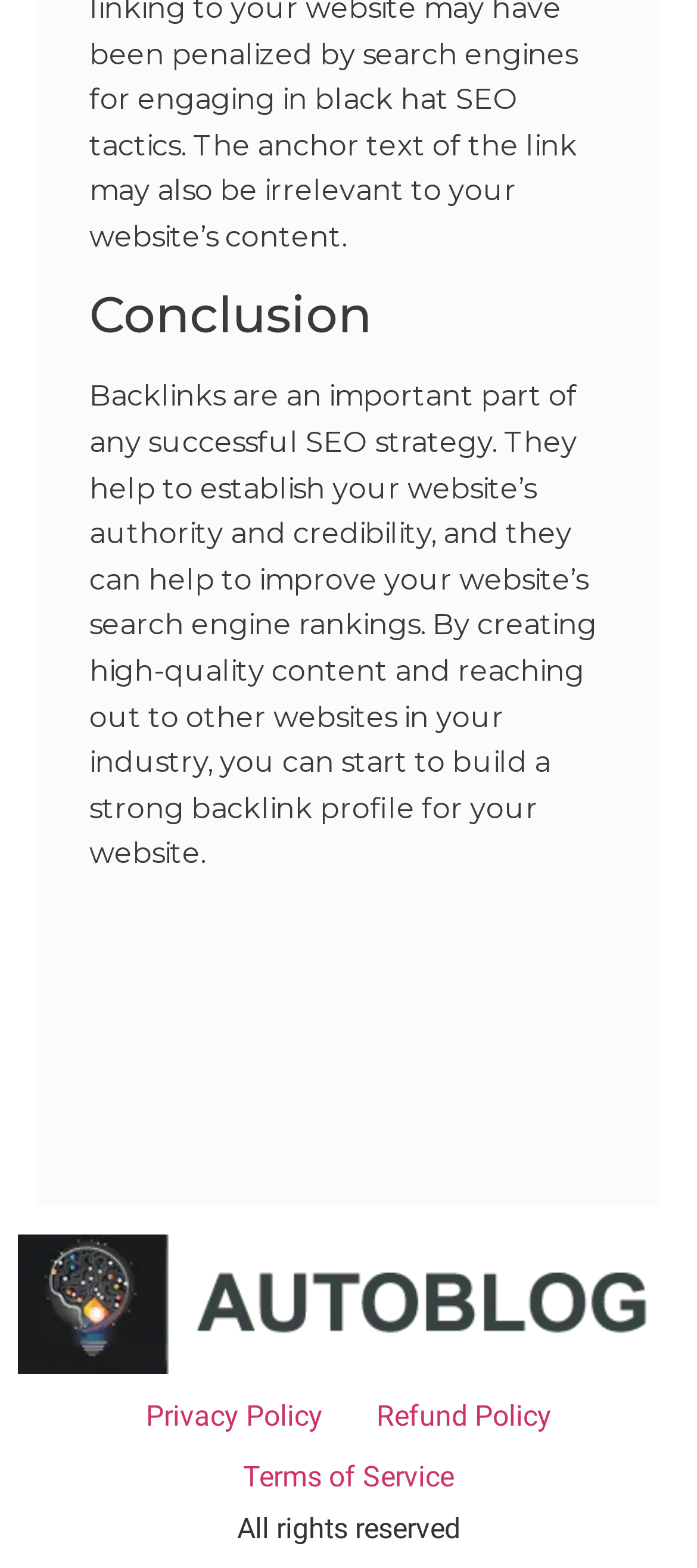Please provide the bounding box coordinate of the region that matches the element description: Terms of Service. Coordinates should be in the format (top-left x, top-left y, bottom-right x, bottom-right y) and all values should be between 0 and 1.

[0.31, 0.923, 0.69, 0.962]